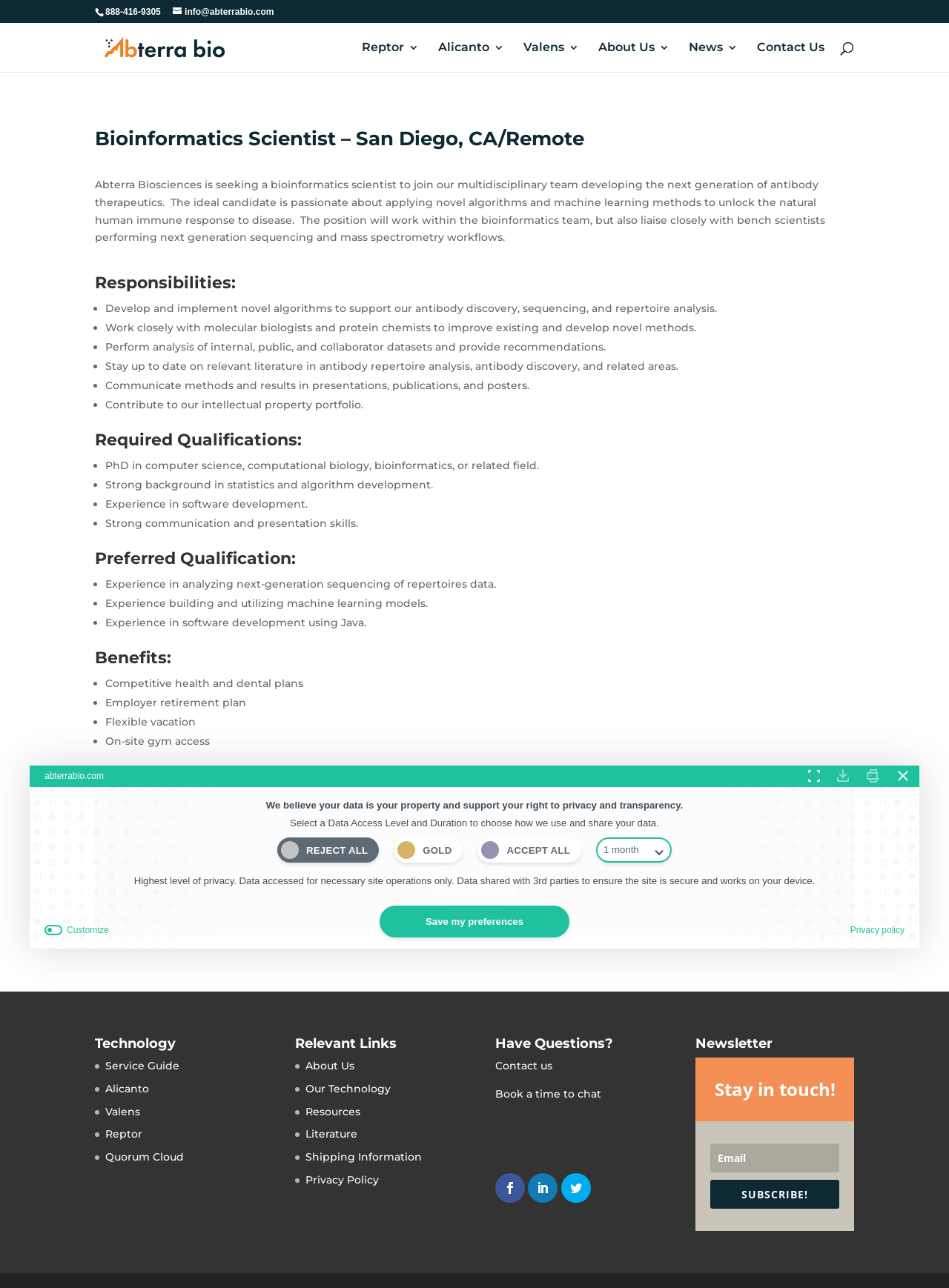Identify the bounding box coordinates of the clickable section necessary to follow the following instruction: "Click on Site Map". The coordinates should be presented as four float numbers from 0 to 1, i.e., [left, top, right, bottom].

None